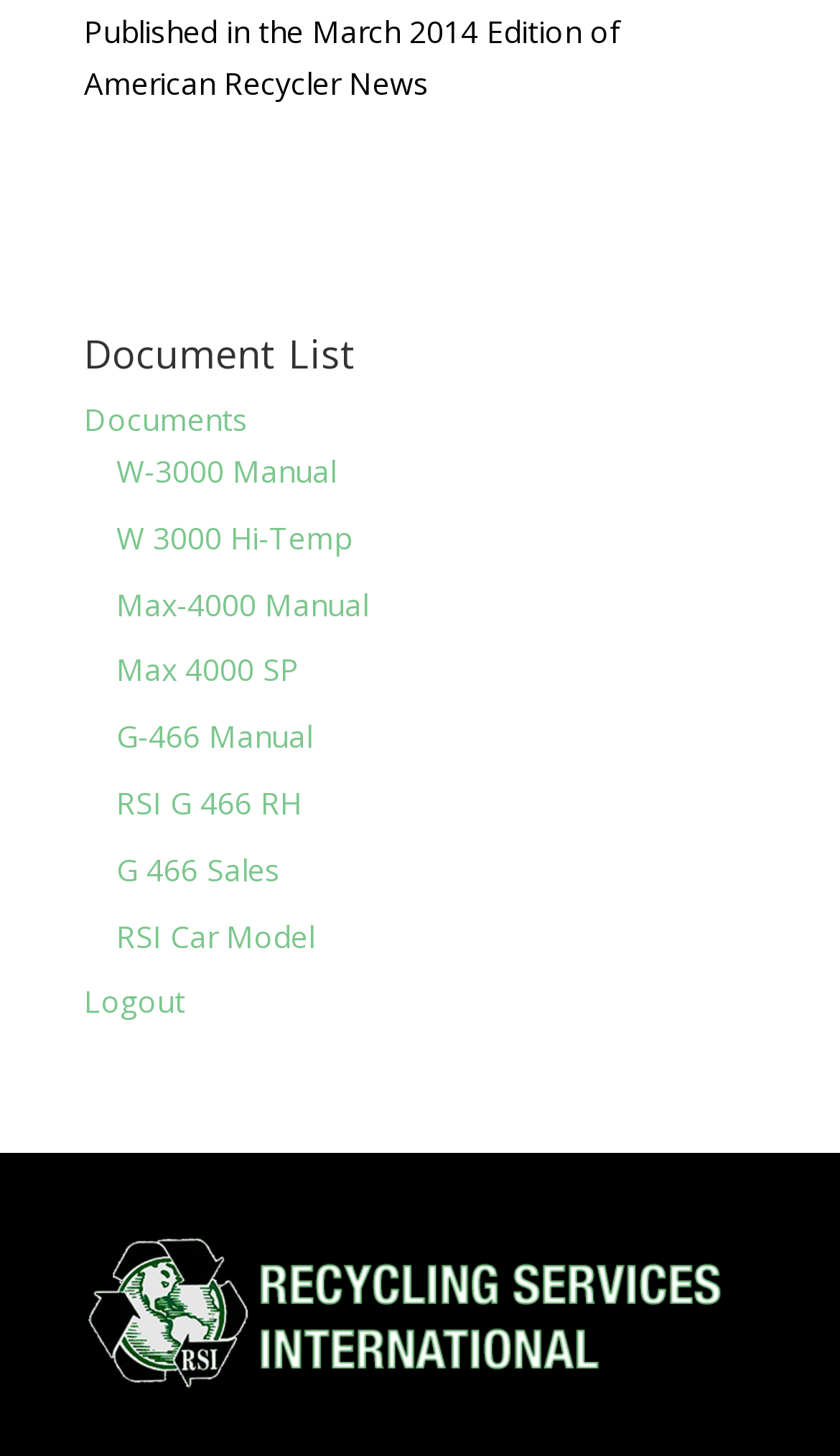What is the title of the list?
Give a one-word or short phrase answer based on the image.

Document List